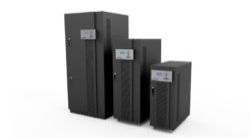Please answer the following question using a single word or phrase: 
What is the purpose of the digital display panel on the front of each unit?

Indicating advanced functionality and user-friendly operation